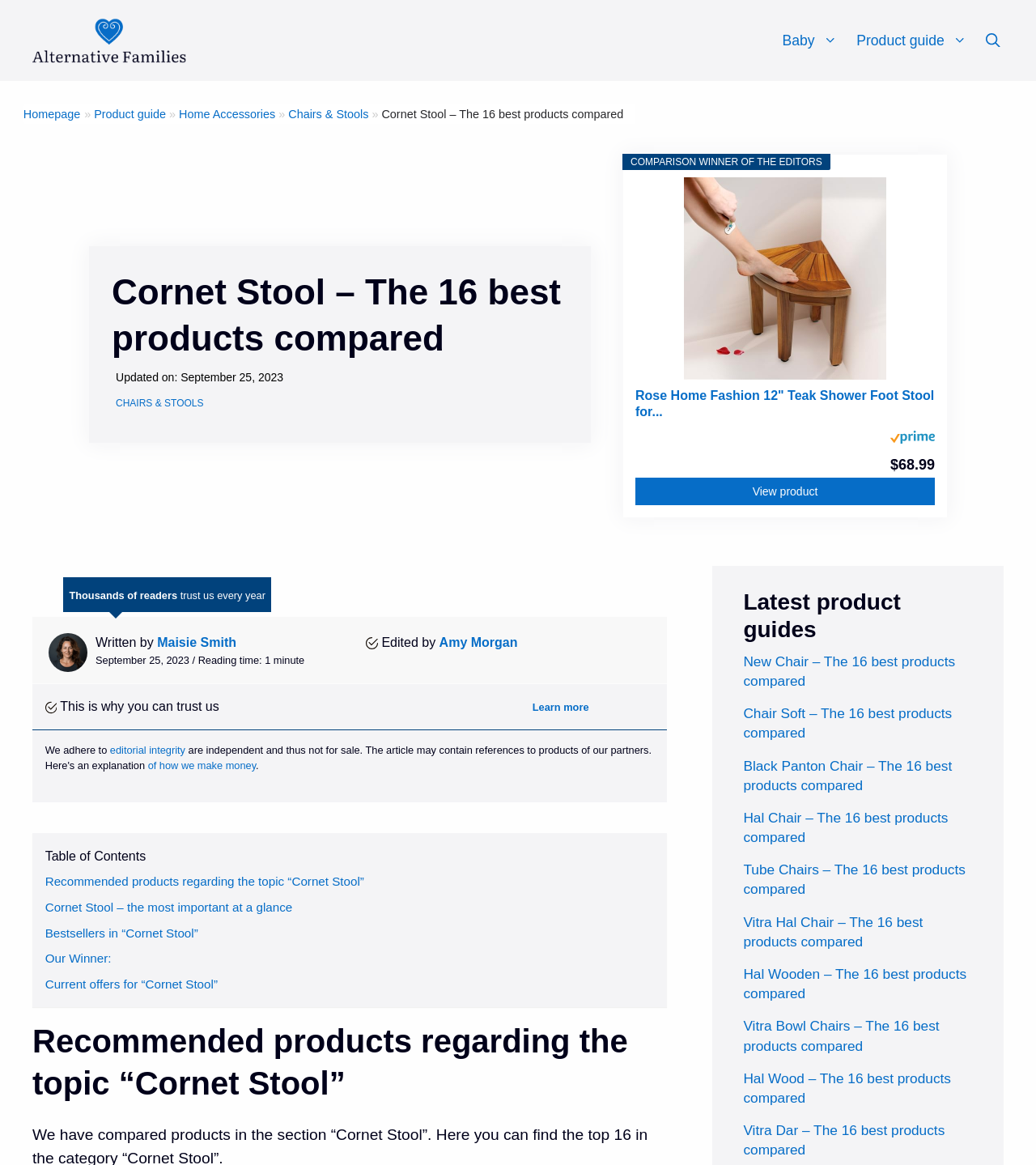Locate the bounding box coordinates of the segment that needs to be clicked to meet this instruction: "Go to the homepage".

[0.022, 0.092, 0.078, 0.103]